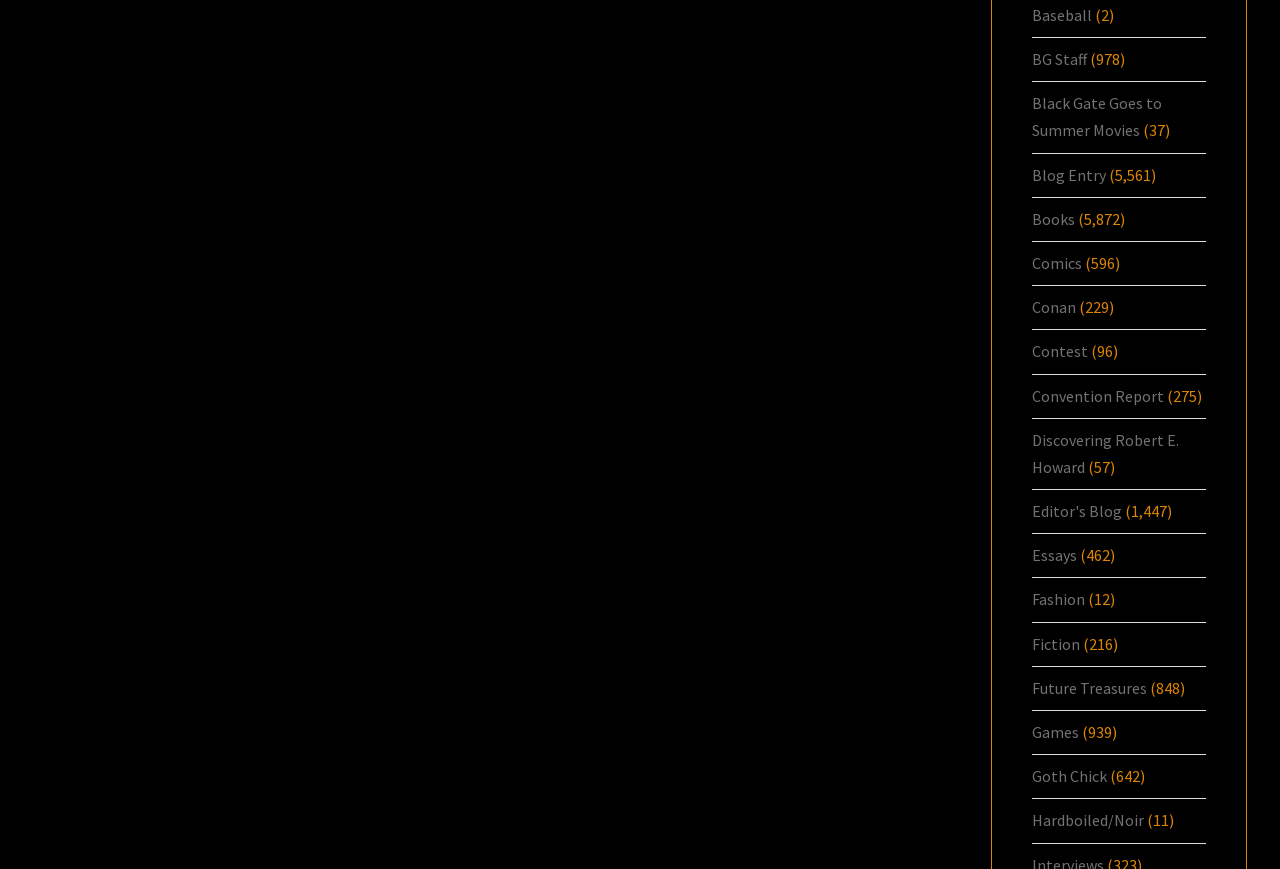Pinpoint the bounding box coordinates of the area that must be clicked to complete this instruction: "Click on Baseball".

[0.806, 0.006, 0.853, 0.029]